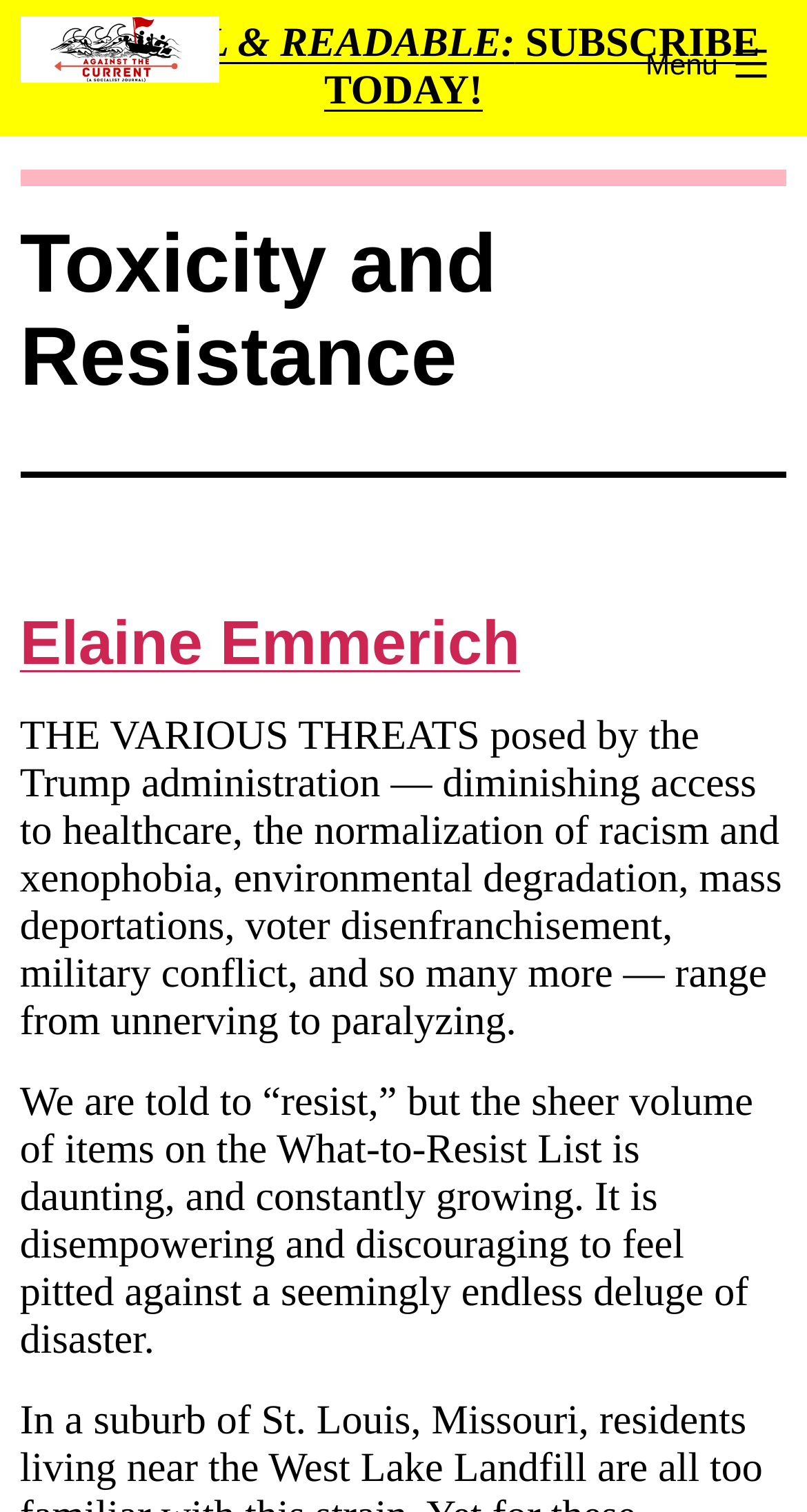What is the topic of the article?
Refer to the image and provide a thorough answer to the question.

The topic of the article can be inferred from the static text that describes the various threats posed by the Trump administration, including diminishing access to healthcare, normalization of racism and xenophobia, environmental degradation, and more.